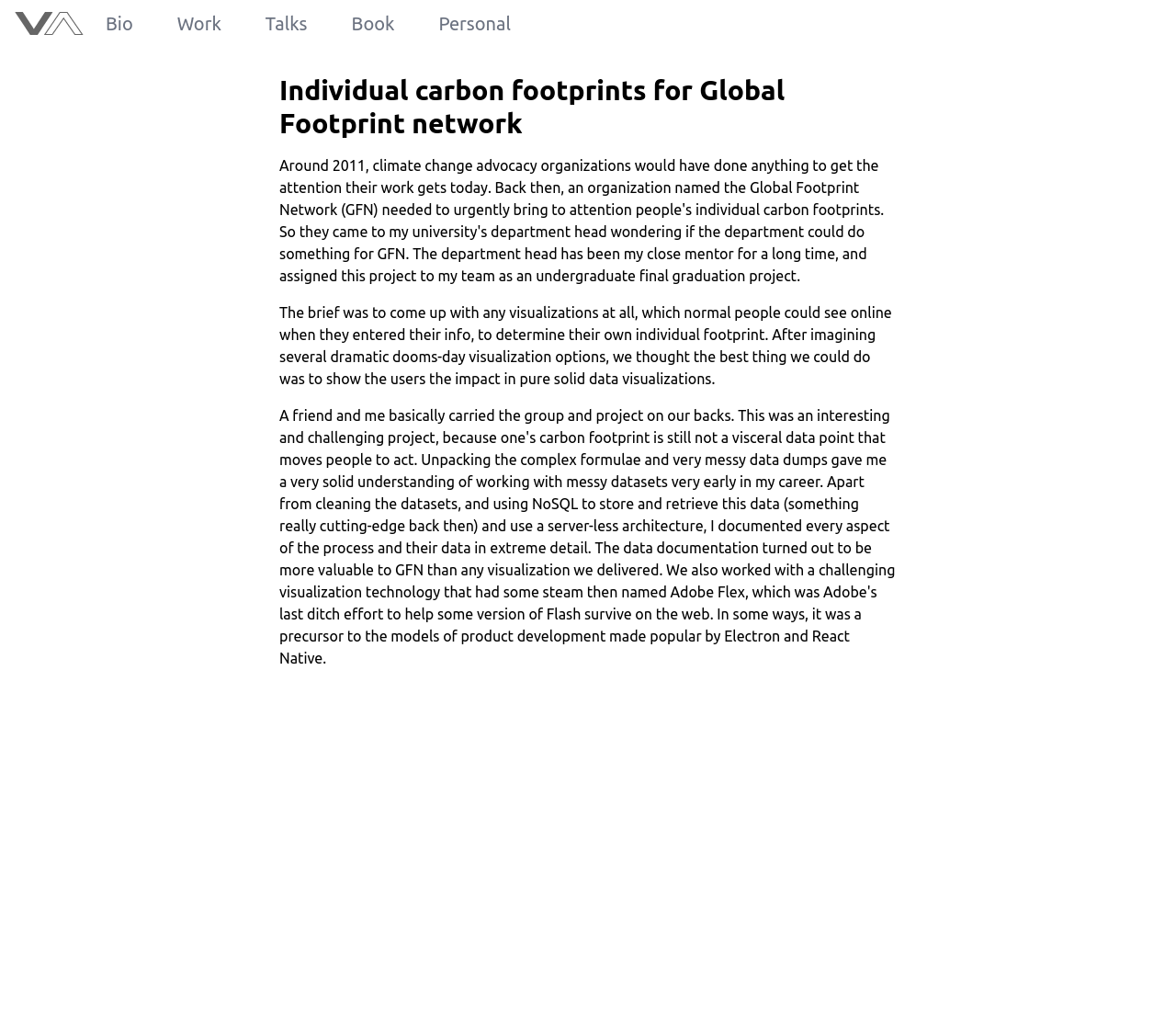Based on the element description Wix.com, identify the bounding box of the UI element in the given webpage screenshot. The coordinates should be in the format (top-left x, top-left y, bottom-right x, bottom-right y) and must be between 0 and 1.

None